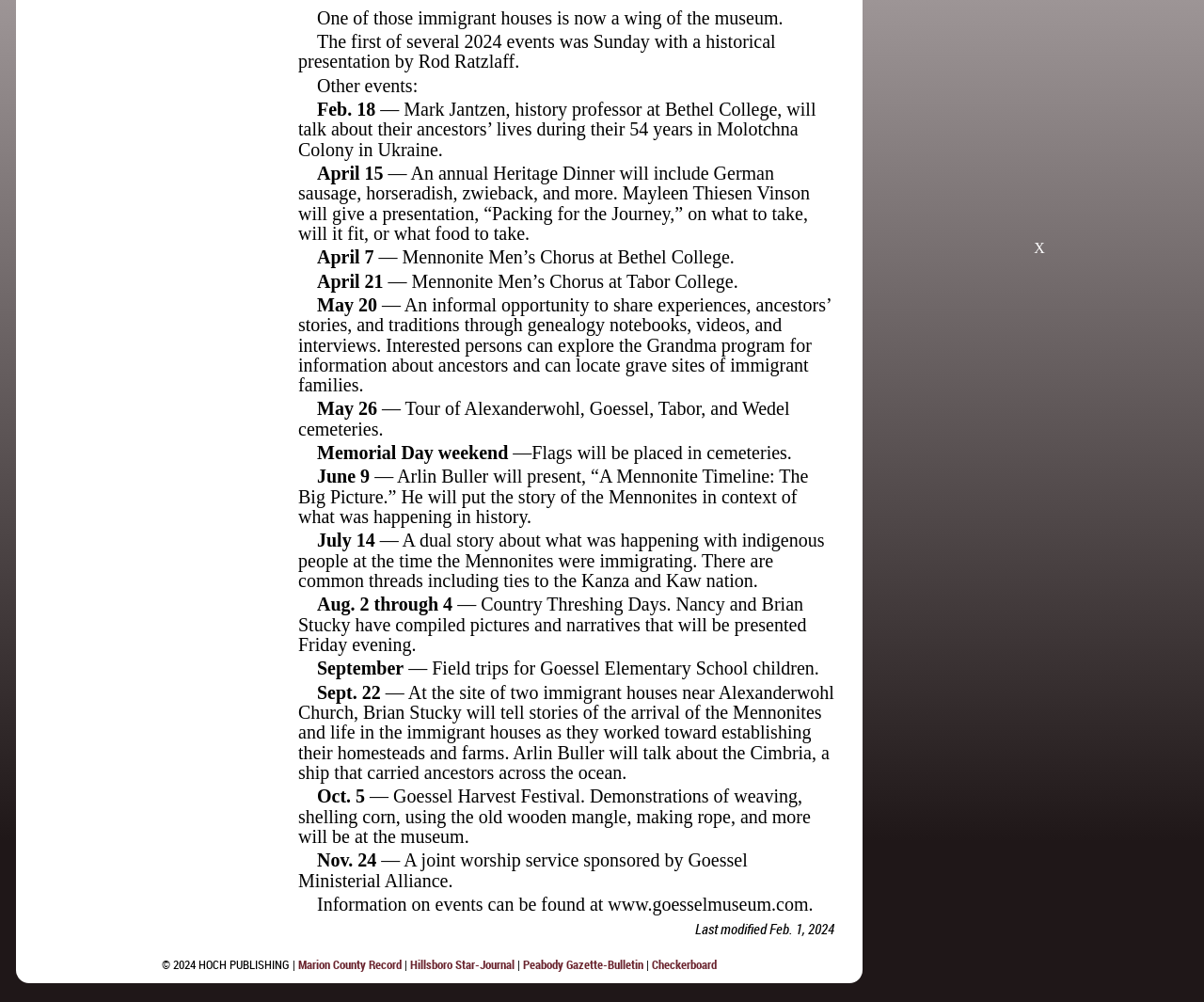Identify the bounding box for the given UI element using the description provided. Coordinates should be in the format (top-left x, top-left y, bottom-right x, bottom-right y) and must be between 0 and 1. Here is the description: Checkerboard

[0.541, 0.954, 0.595, 0.971]